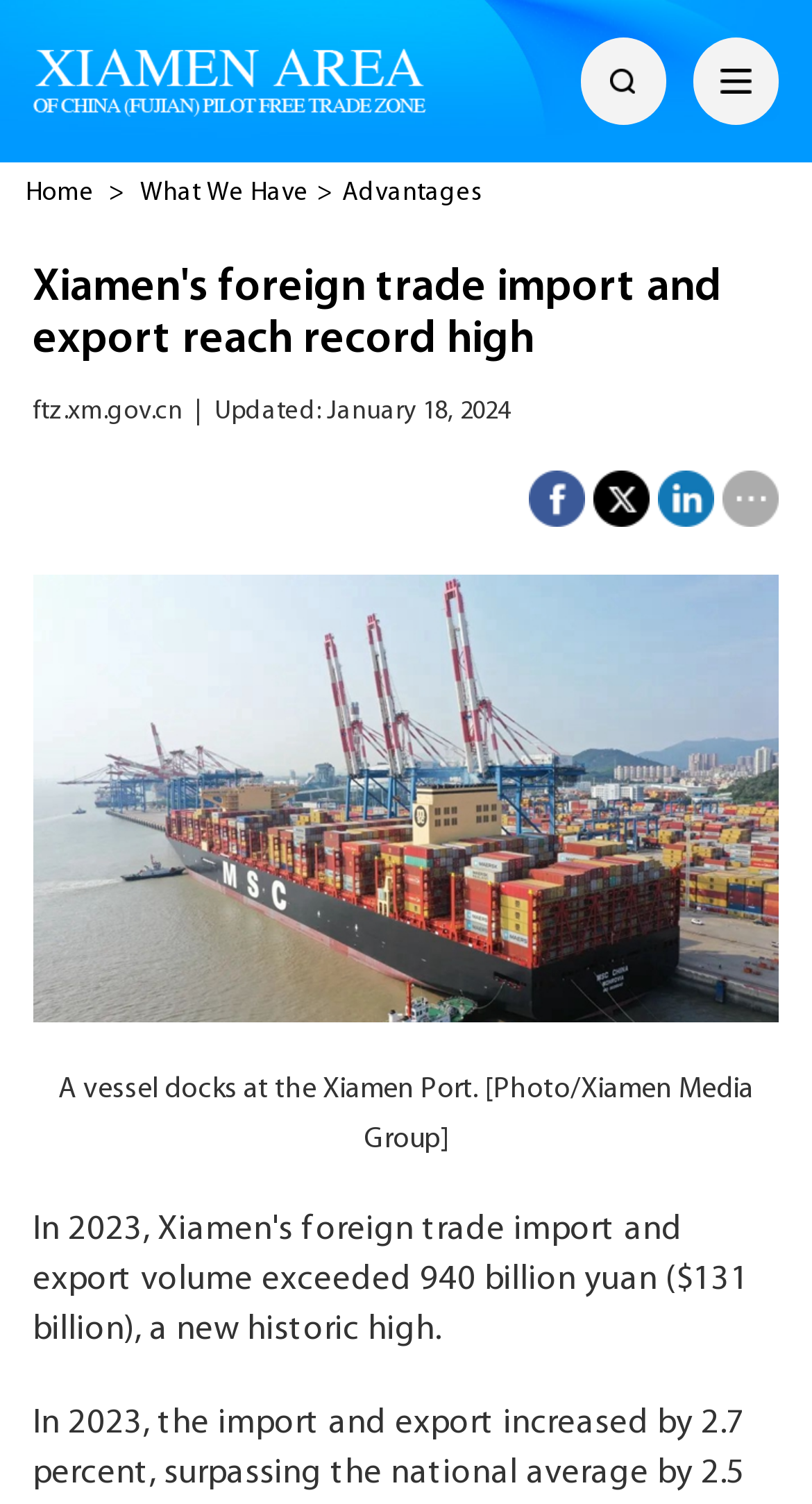Can you find the bounding box coordinates for the UI element given this description: "Advantages"? Provide the coordinates as four float numbers between 0 and 1: [left, top, right, bottom].

[0.422, 0.121, 0.594, 0.138]